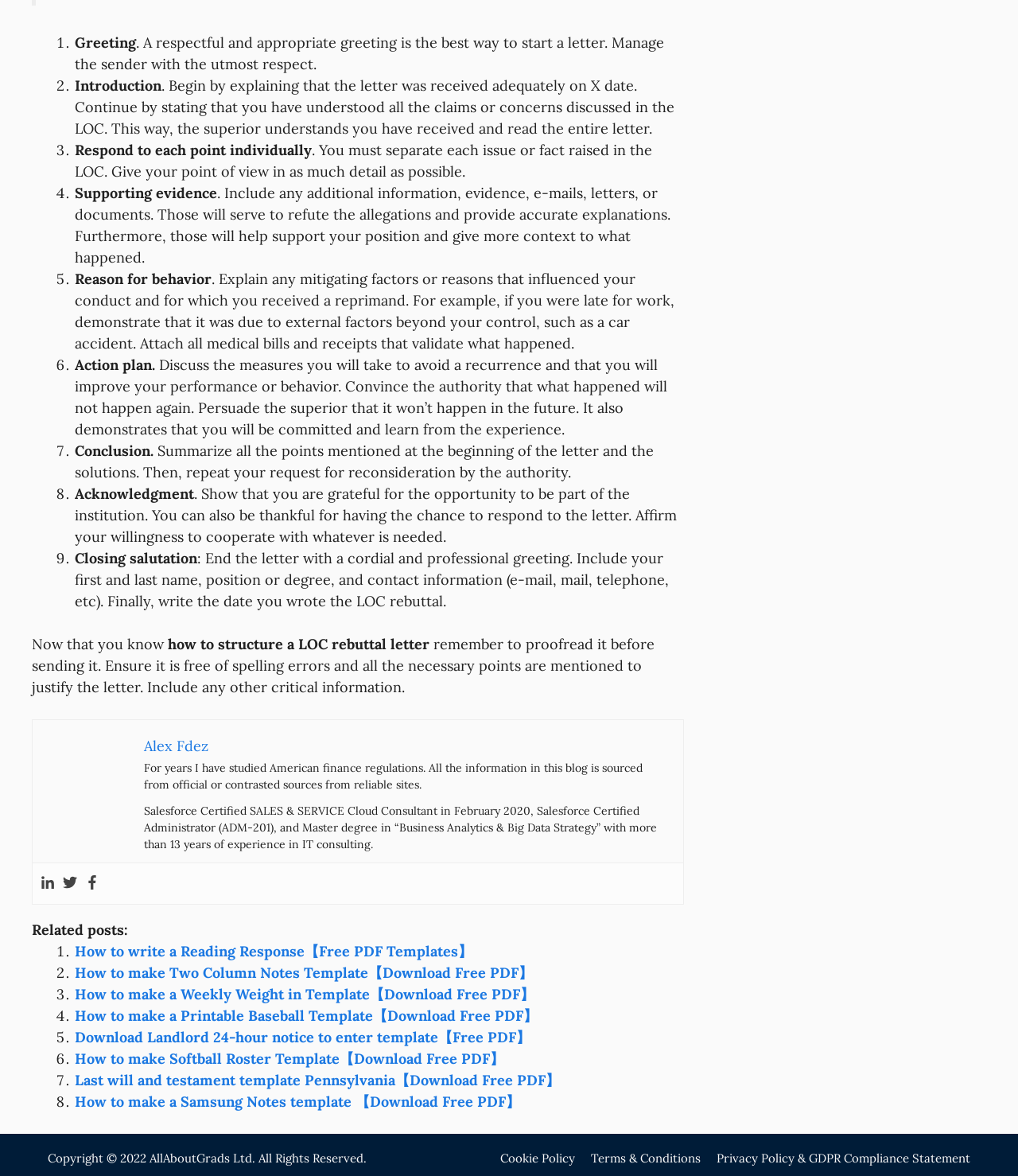Carefully examine the image and provide an in-depth answer to the question: How many points should be mentioned in the introduction of a LOC rebuttal letter?

According to the webpage, the introduction of a LOC rebuttal letter should mention that the letter was received adequately on a specific date and that all claims or concerns discussed in the LOC have been understood.